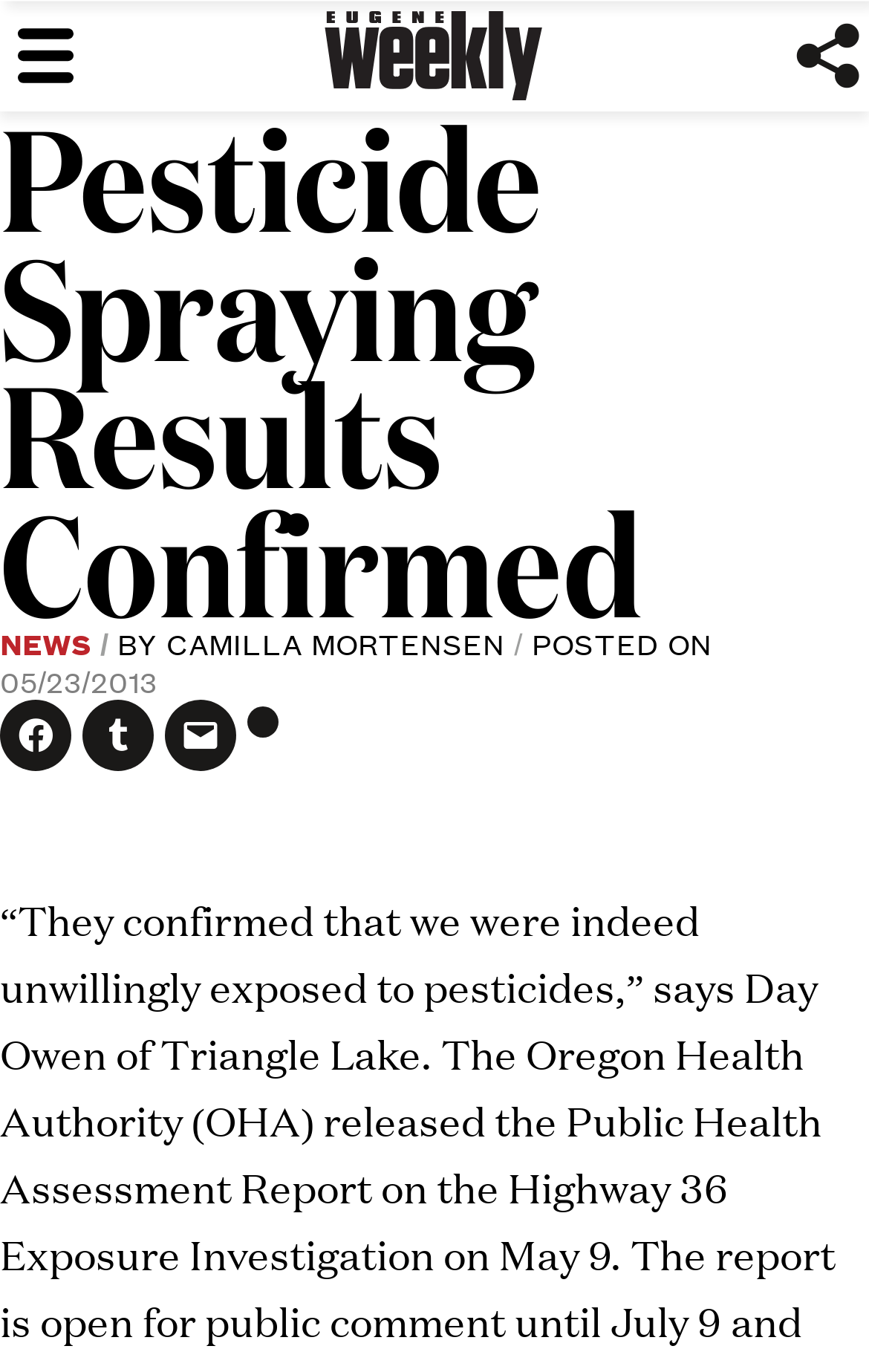Detail the features and information presented on the webpage.

The webpage is an article from Eugene Weekly, with the title "Pesticide Spraying Results Confirmed" at the top center of the page. Below the title, there is a heading "NEWS /" followed by the author's name "CAMILLA MORTENSEN" and the date "05/23/2013" on the top left side of the page. 

On the top left corner, there is a button labeled "MENU" with an image next to it. On the top right corner, there is an image and a link to open a share dialog. 

The main content of the article is below the title, with a quote from Day Owen of Triangle Lake saying "They confirmed that we were indeed unwillingly exposed to pesticides," regarding the Oregon Health Authority's Public Health Assessment Report on the Highway. 

There are several social media sharing links at the bottom of the article, including Facebook, Tumblr, email, and print options.